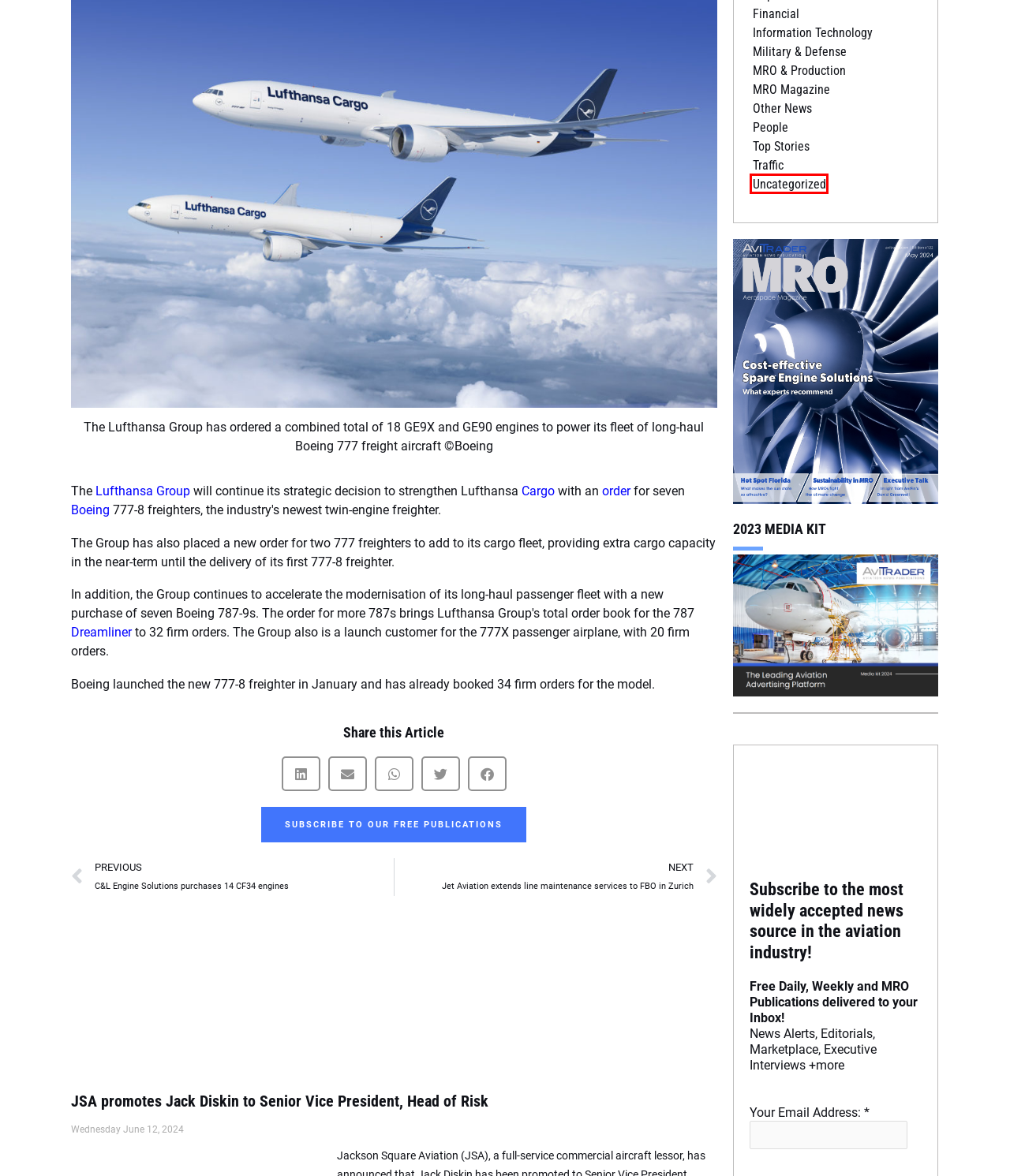You have a screenshot of a webpage with a red bounding box around a UI element. Determine which webpage description best matches the new webpage that results from clicking the element in the bounding box. Here are the candidates:
A. JSA promotes Jack Diskin to SVP Head of Risk
B. Uncategorized Archives - AviTrader Aviation News
C. C&L Engine Solutions purchases 14 CF34 engines - AviTrader Aviation News
D. Dreamliner Archives - AviTrader Aviation News
E. Boeing Archives - AviTrader Aviation News
F. Traffic Archives - AviTrader Aviation News
G. Information Technology Archives - AviTrader Aviation News
H. cargo Archives - AviTrader Aviation News

B